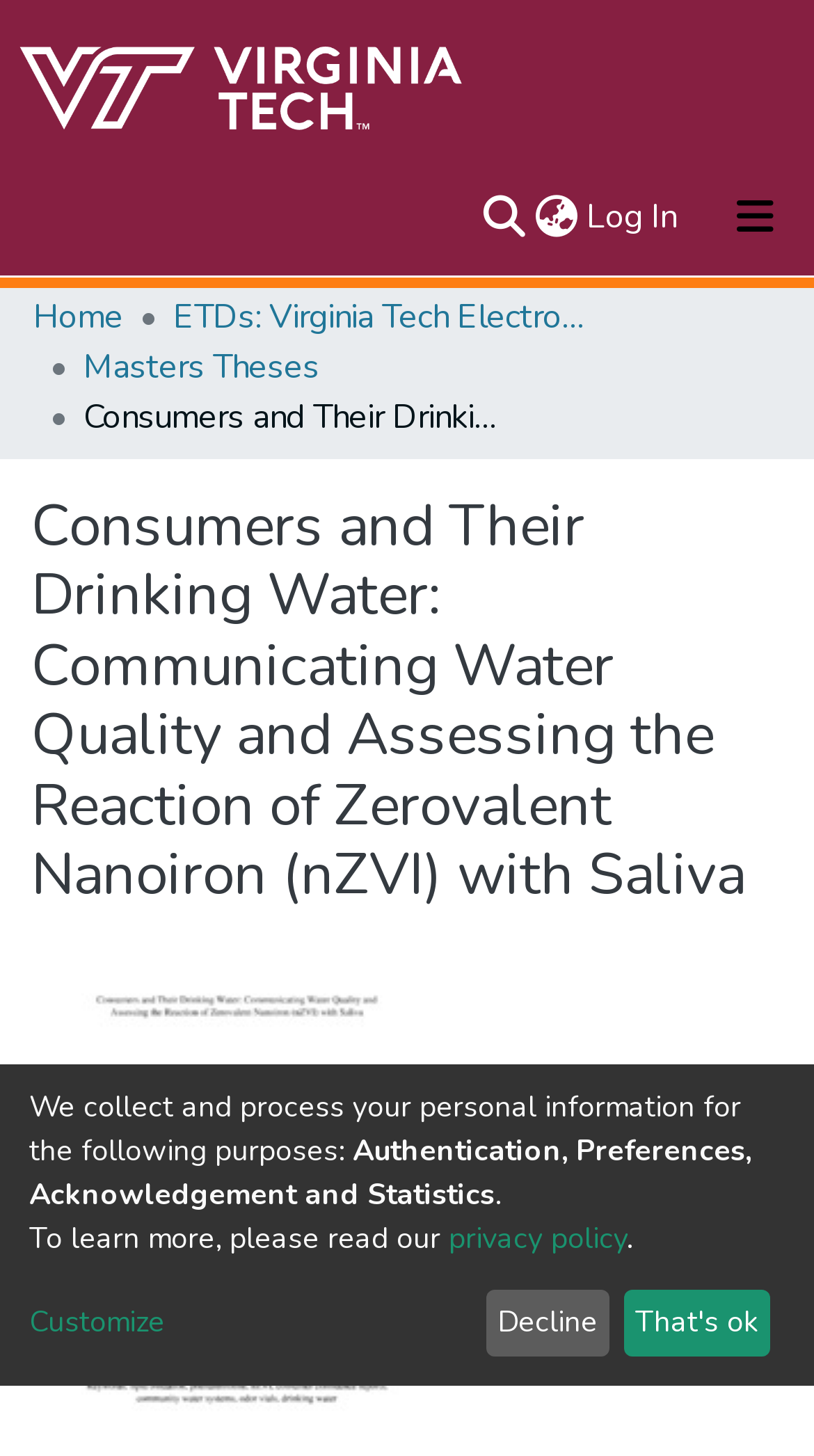Given the element description, predict the bounding box coordinates in the format (top-left x, top-left y, bottom-right x, bottom-right y). Make sure all values are between 0 and 1. Here is the element description: Statistics

[0.041, 0.363, 0.208, 0.42]